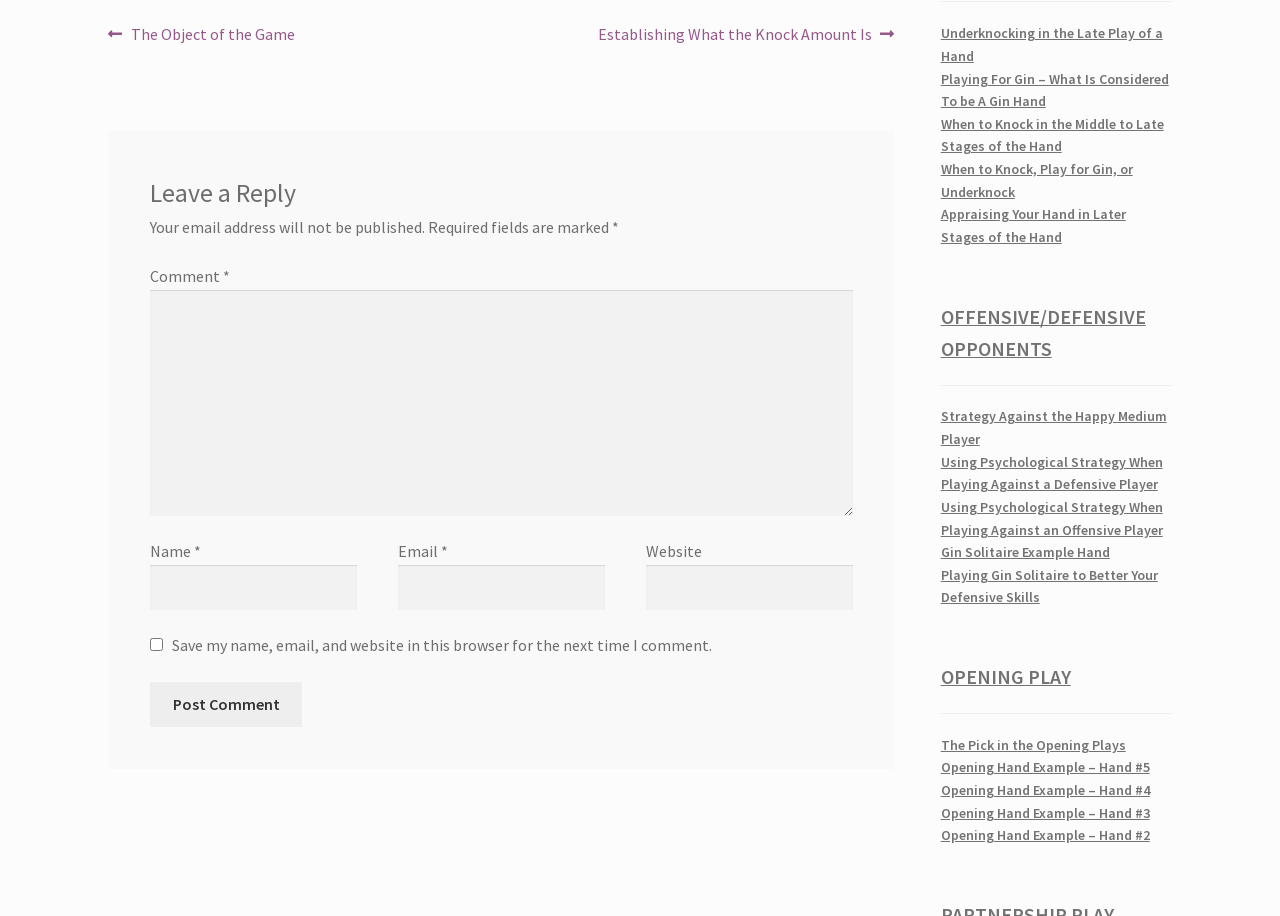Could you indicate the bounding box coordinates of the region to click in order to complete this instruction: "Click on the 'Previous post' link".

[0.084, 0.024, 0.23, 0.052]